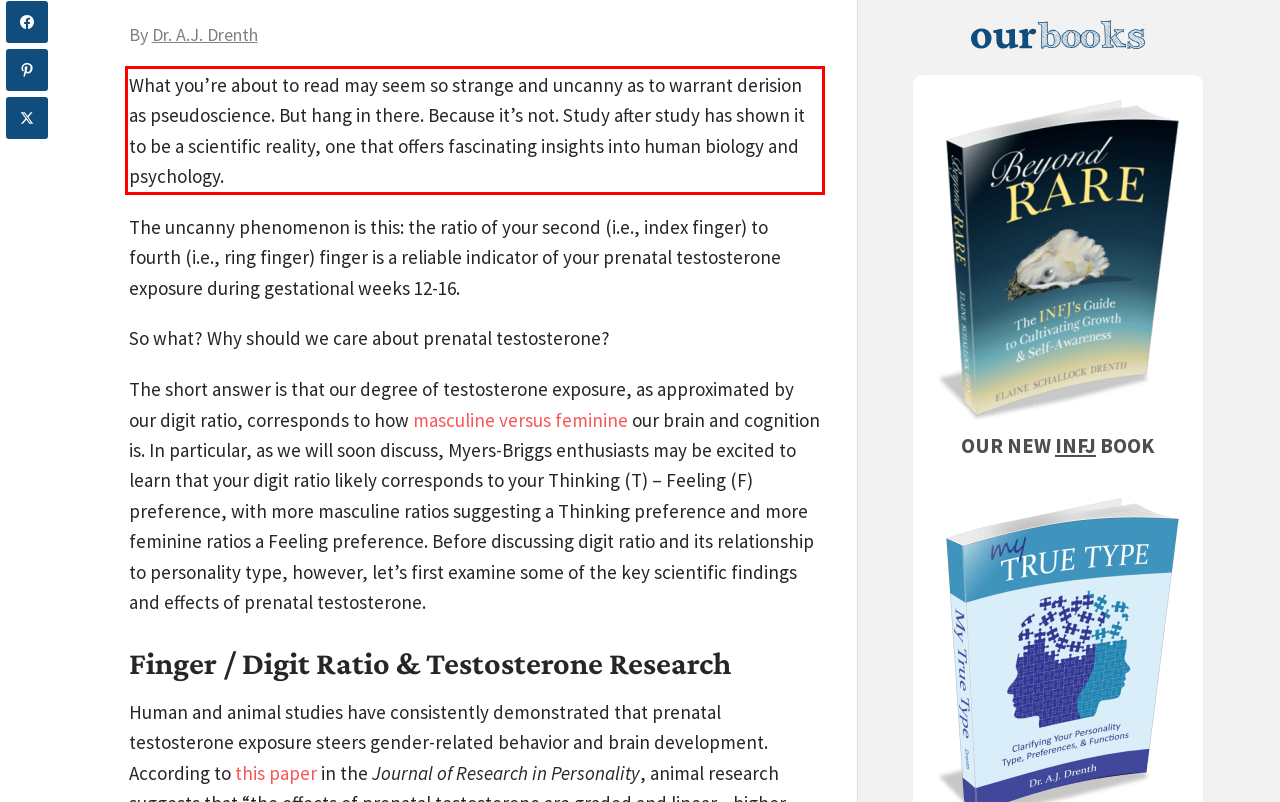Look at the webpage screenshot and recognize the text inside the red bounding box.

What you’re about to read may seem so strange and uncanny as to warrant derision as pseudoscience. But hang in there. Because it’s not. Study after study has shown it to be a scientific reality, one that offers fascinating insights into human biology and psychology.